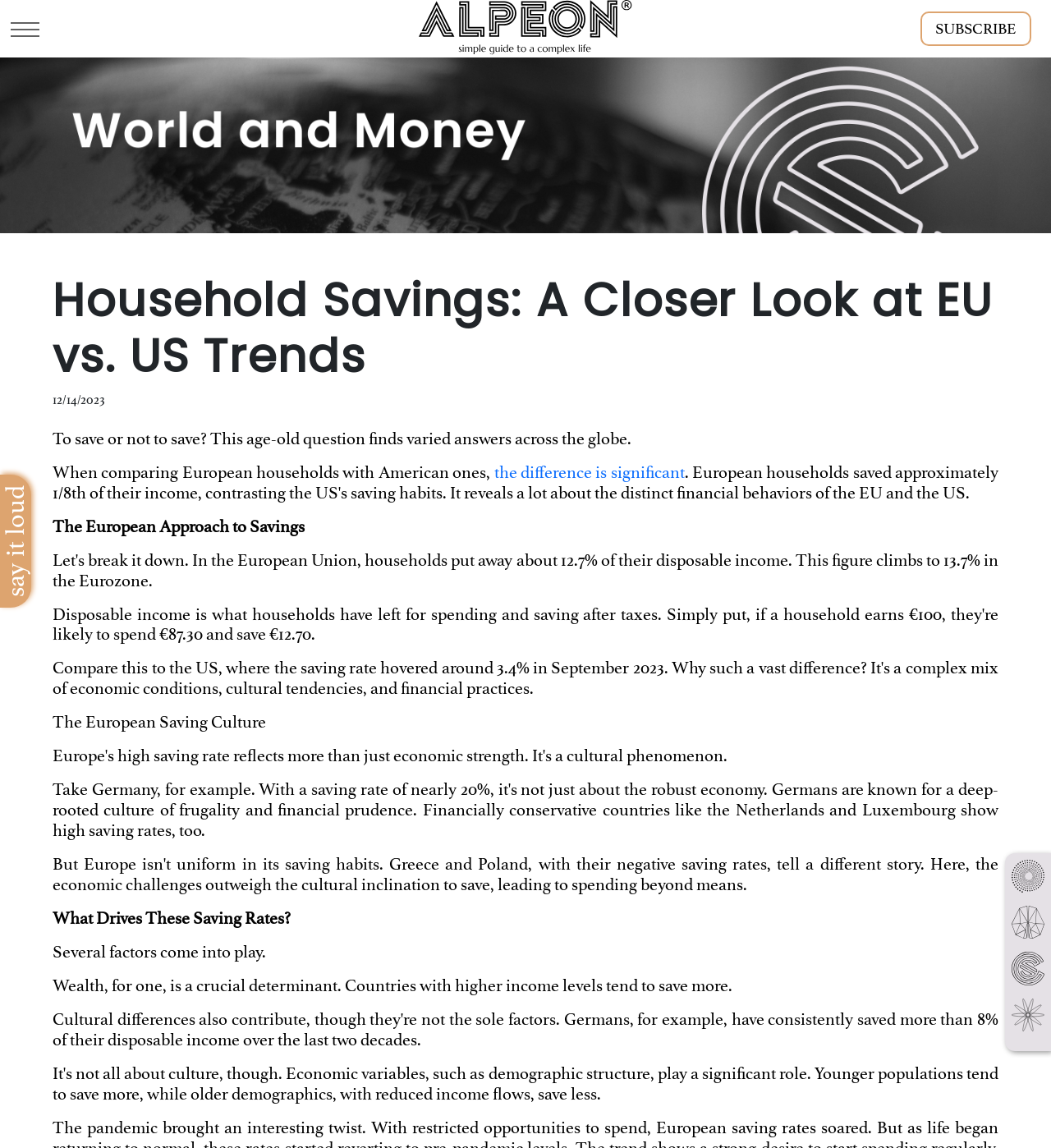Describe the webpage in detail, including text, images, and layout.

This webpage is about household savings, specifically comparing European and American trends. At the top left, there is a checkbox, and next to it, an "alpeon-logo" image. On the top right, there is a "SUBSCRIBE" link accompanied by a "world-and-money banner" image that spans the entire width of the page.

Below the banner, there is a heading that reads "Household Savings: A Closer Look at EU vs. US Trends". The date "12/14/2023" is displayed below the heading. The main content of the page starts with a paragraph that asks the question "To save or not to save?" and discusses the varying answers to this question across the globe.

The text continues to explain that European households save approximately 1/8 of their income, contrasting with American households. There is a link embedded in the text that reads "the difference is significant". The page then delves into the European approach to savings, with a heading that reads "The European Approach to Savings".

Further down, there is another heading that asks "What Drives These Saving Rates?" followed by a discussion on the factors that influence saving rates, including wealth. The page concludes with a section that features four links to different sections: "Harmony", "Mental Art", "Money", and "Temple", each accompanied by an image. These links are positioned at the bottom right of the page.